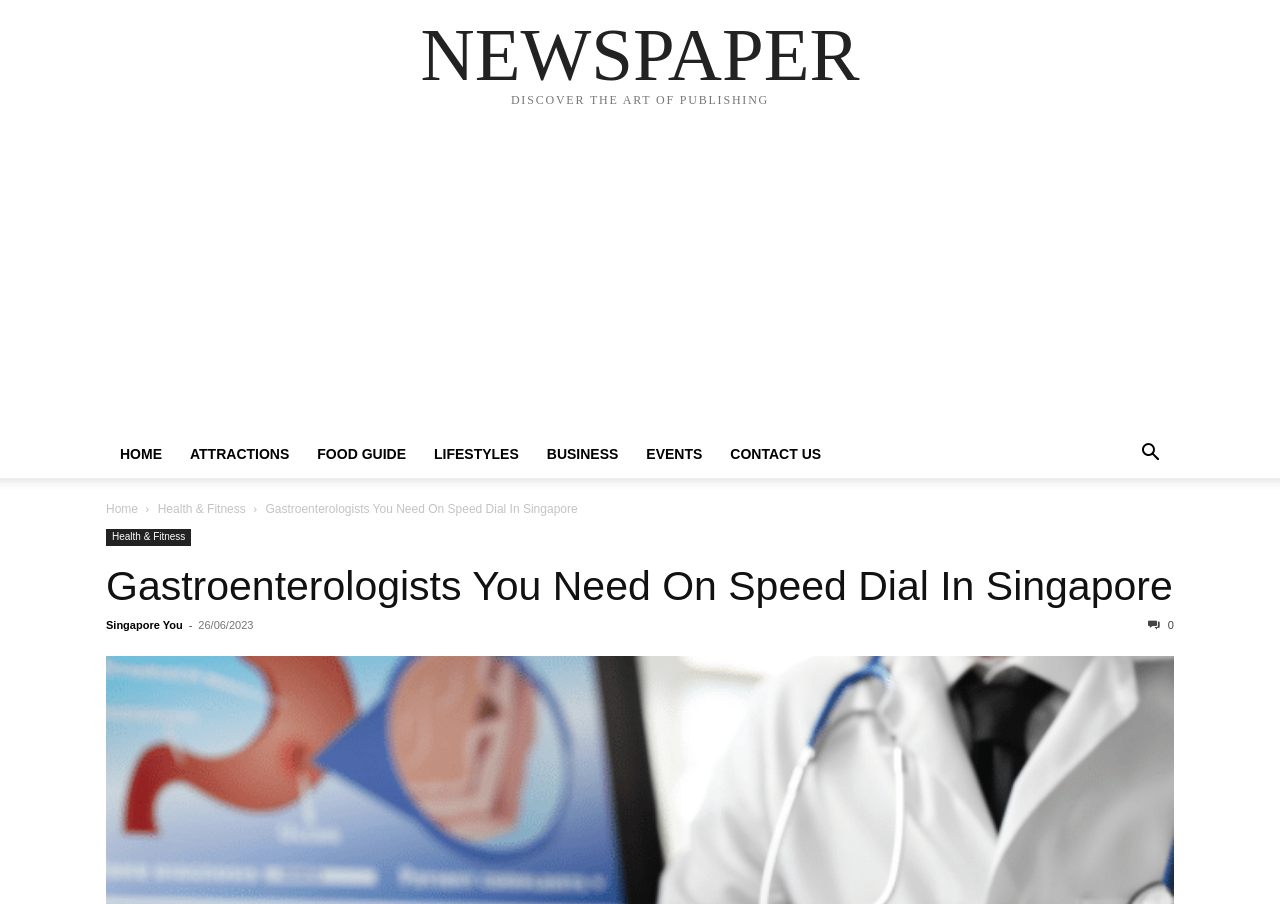Provide a one-word or short-phrase response to the question:
How many main navigation links are there?

7